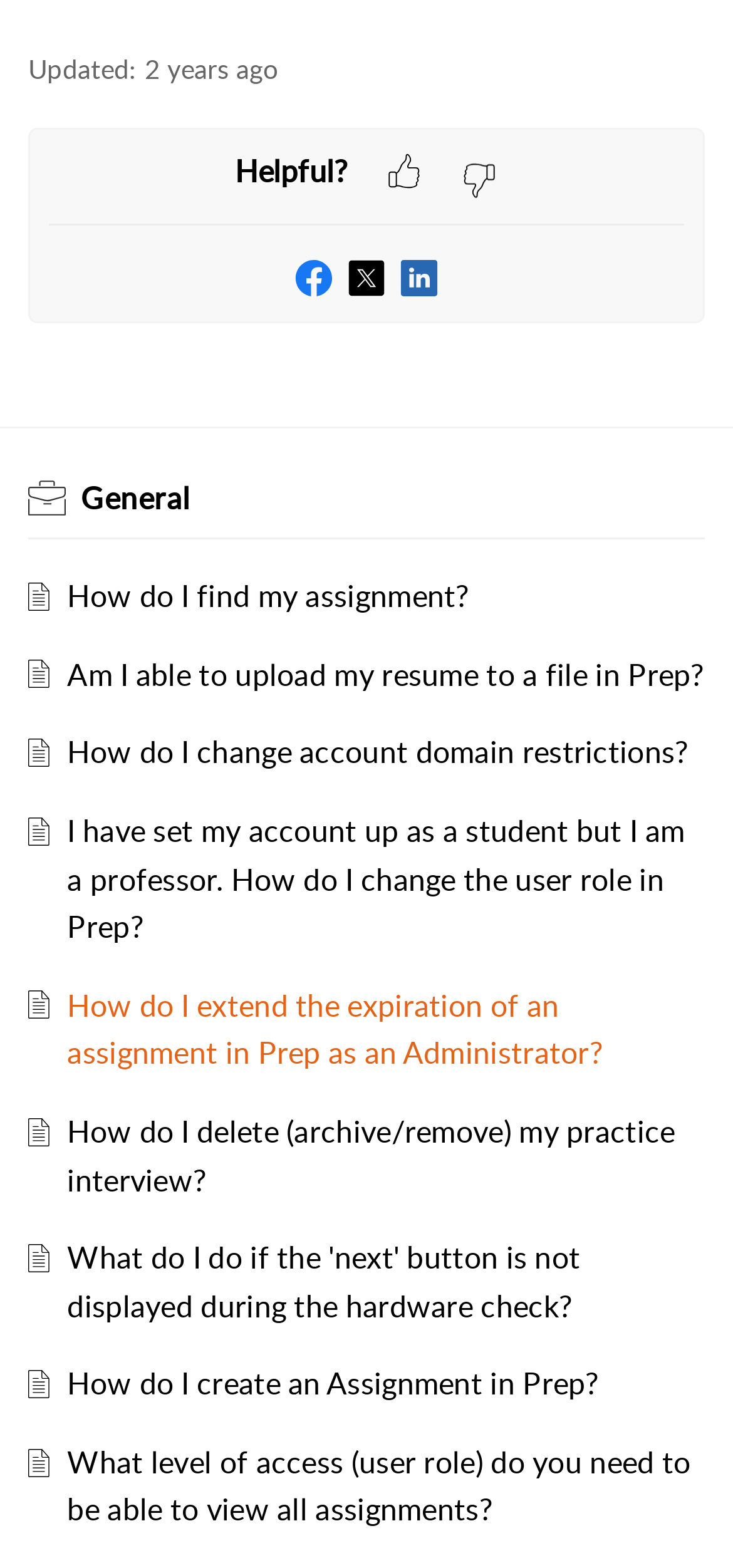With reference to the image, please provide a detailed answer to the following question: What is the topic of the last question?

The last question on the webpage is 'What level of access (user role) do you need to be able to view all assignments?'. This question is related to the access level or user role required to view all assignments.